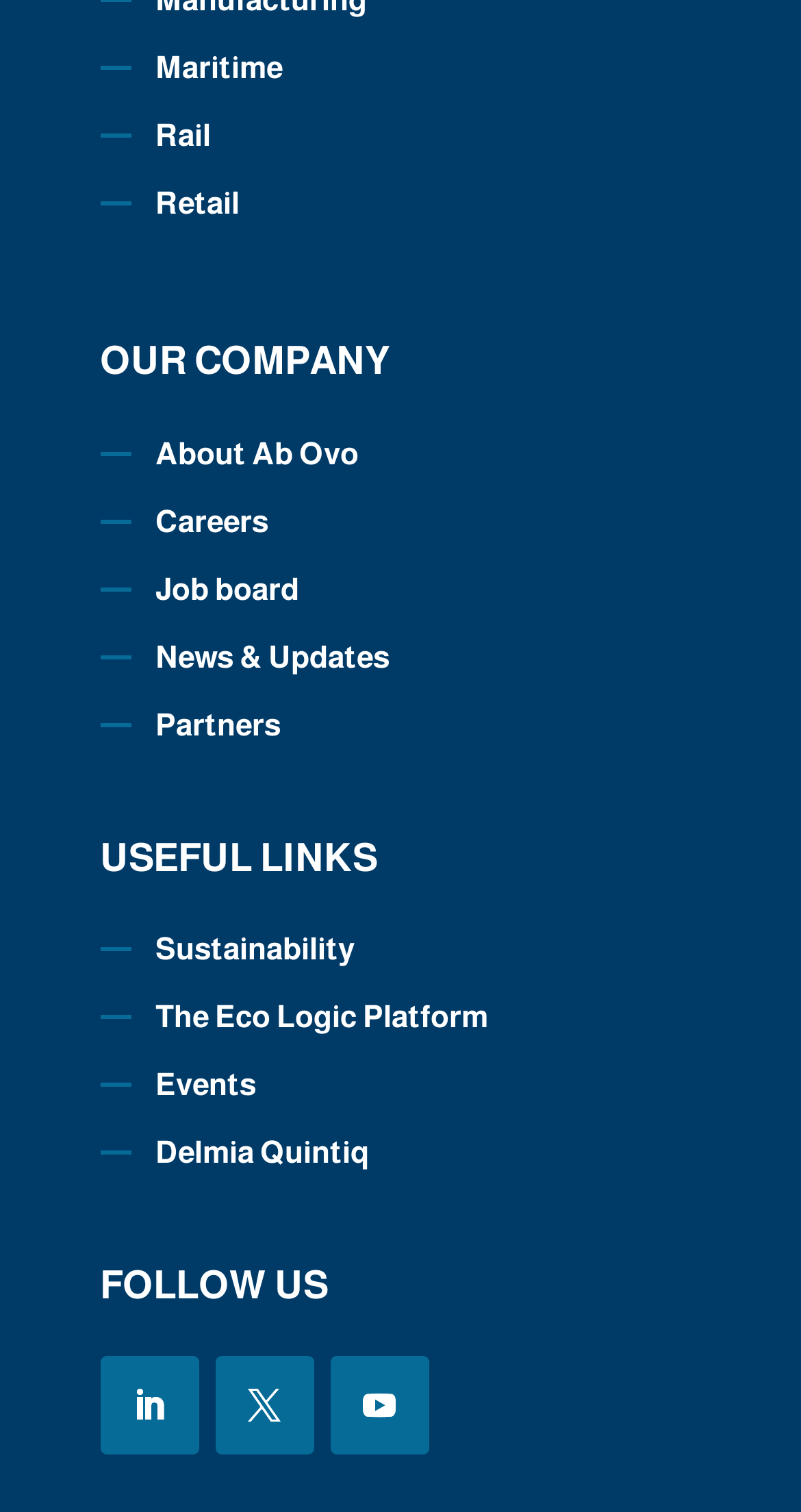Find the bounding box coordinates for the HTML element described as: "Delmia Quintiq". The coordinates should consist of four float values between 0 and 1, i.e., [left, top, right, bottom].

[0.194, 0.751, 0.46, 0.774]